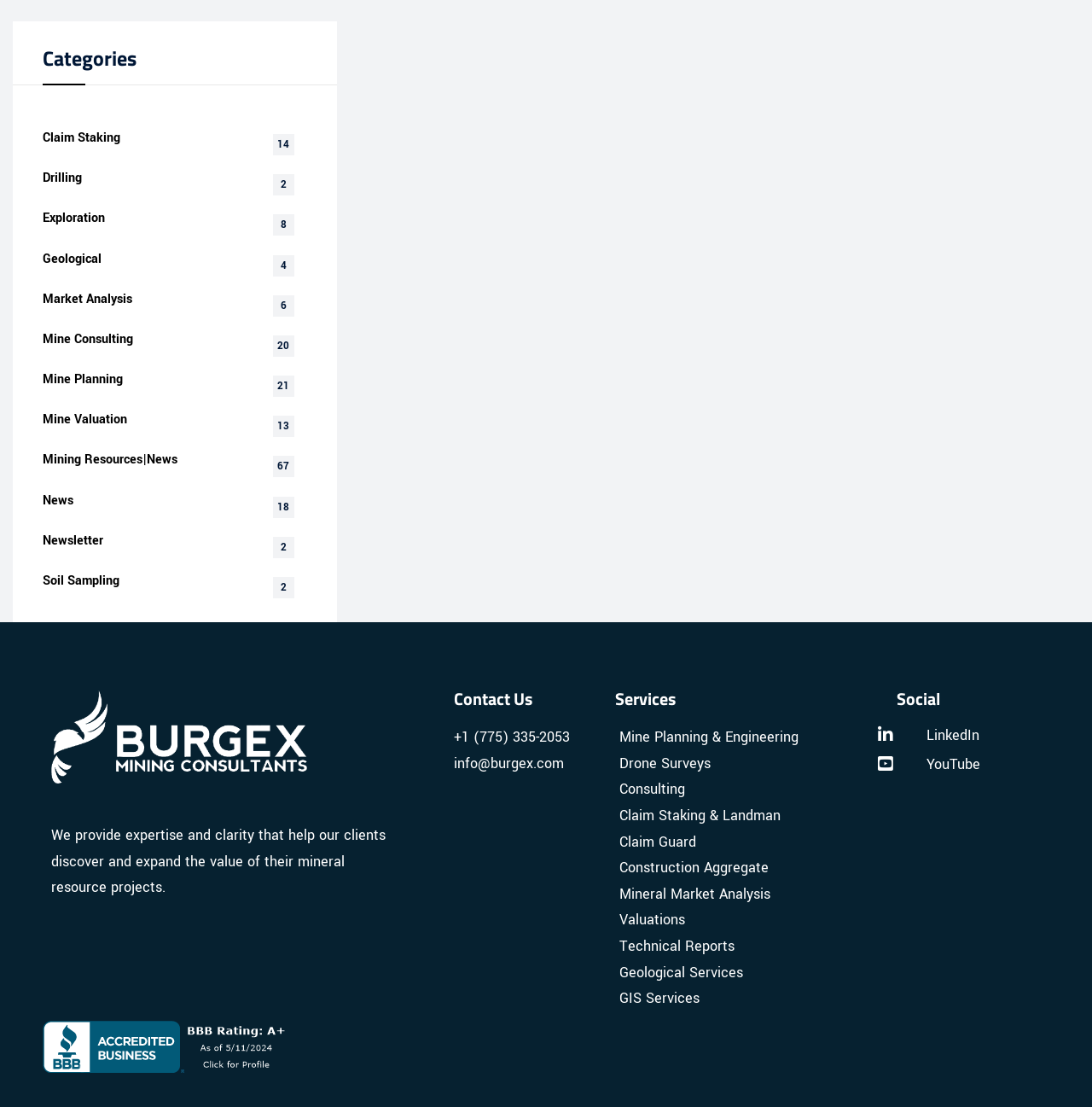Using the details in the image, give a detailed response to the question below:
What is the company name mentioned on the webpage?

The company name 'Burgex' is mentioned on the webpage, specifically in the logo 'burgex-mining-logo-white' and in the link 'Burgex, Inc. BBB Business Review'.